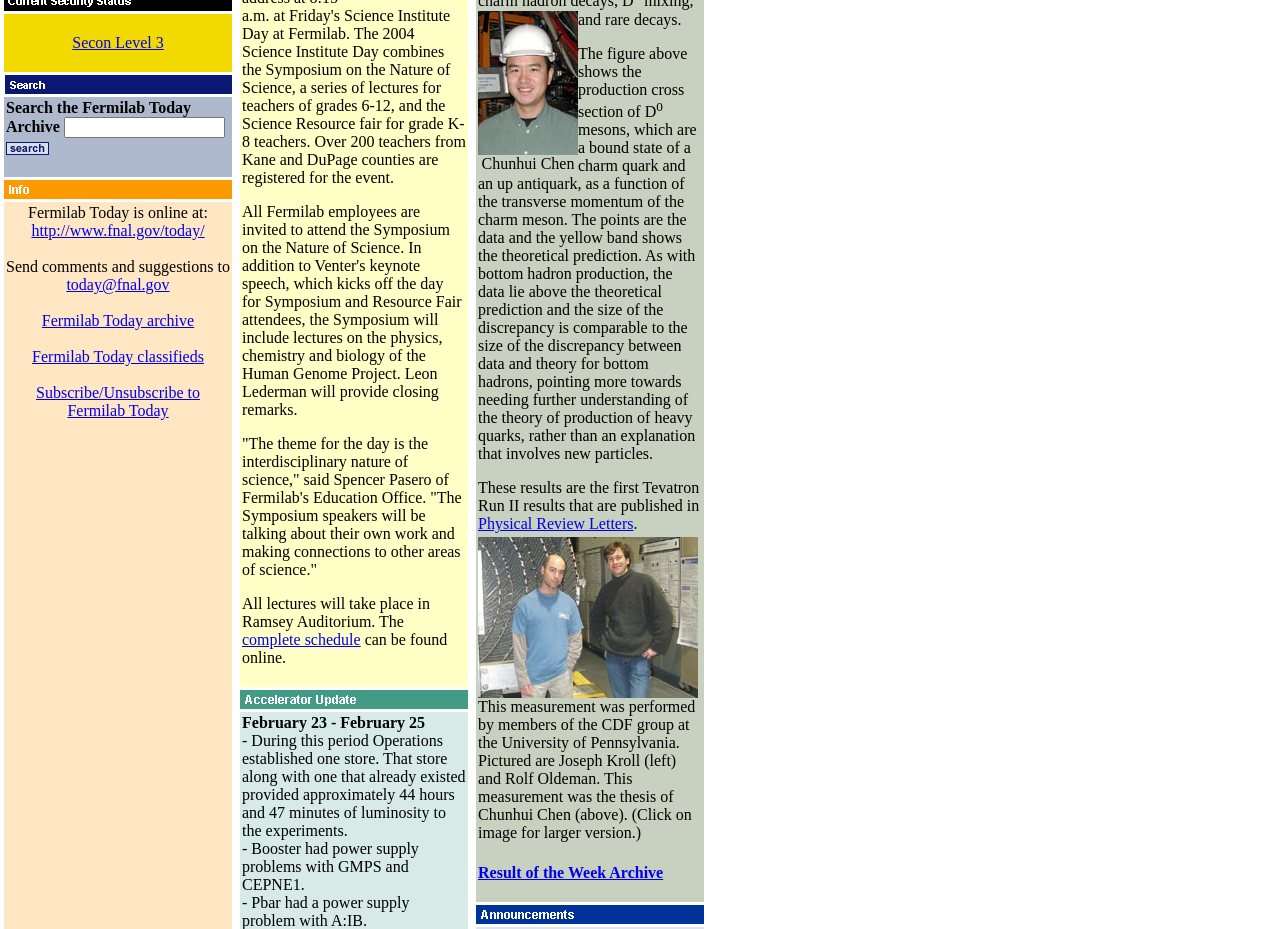Identify the bounding box coordinates of the specific part of the webpage to click to complete this instruction: "Subscribe or unsubscribe to Fermilab Today".

[0.028, 0.413, 0.156, 0.451]